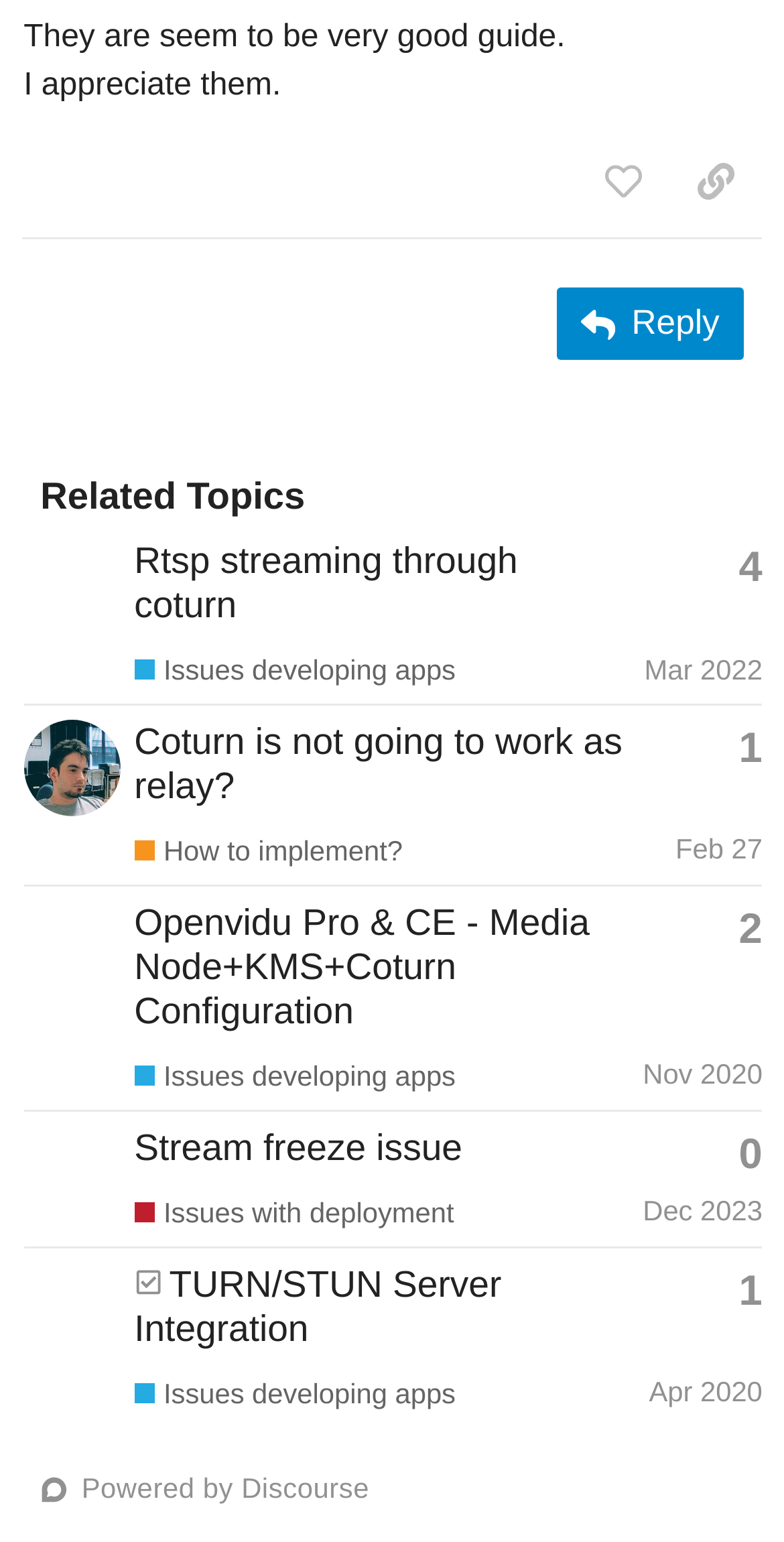Pinpoint the bounding box coordinates of the area that must be clicked to complete this instruction: "reply to this topic".

[0.711, 0.187, 0.949, 0.233]